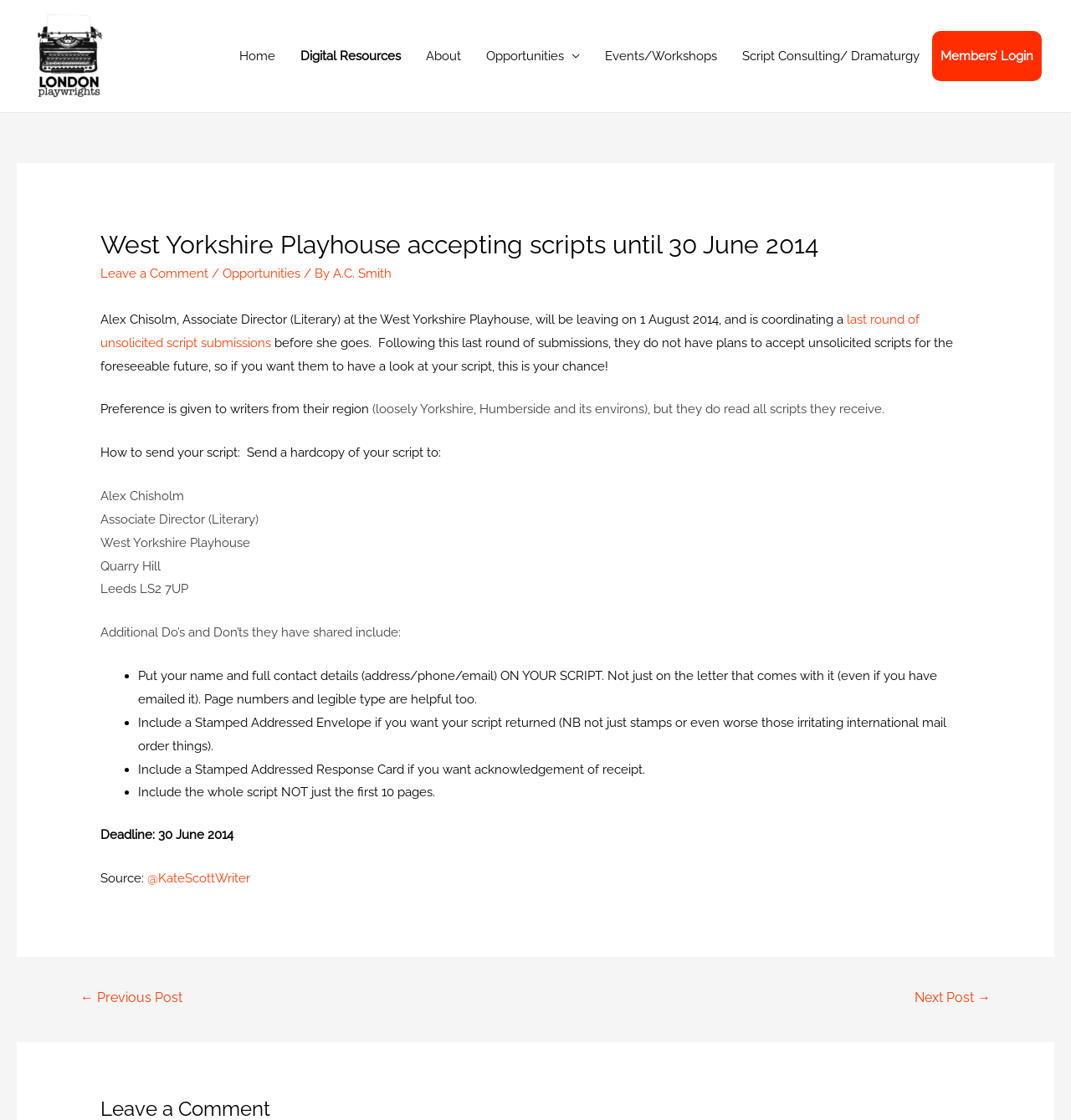Could you provide the bounding box coordinates for the portion of the screen to click to complete this instruction: "Click the 'Accessibility' link"?

None